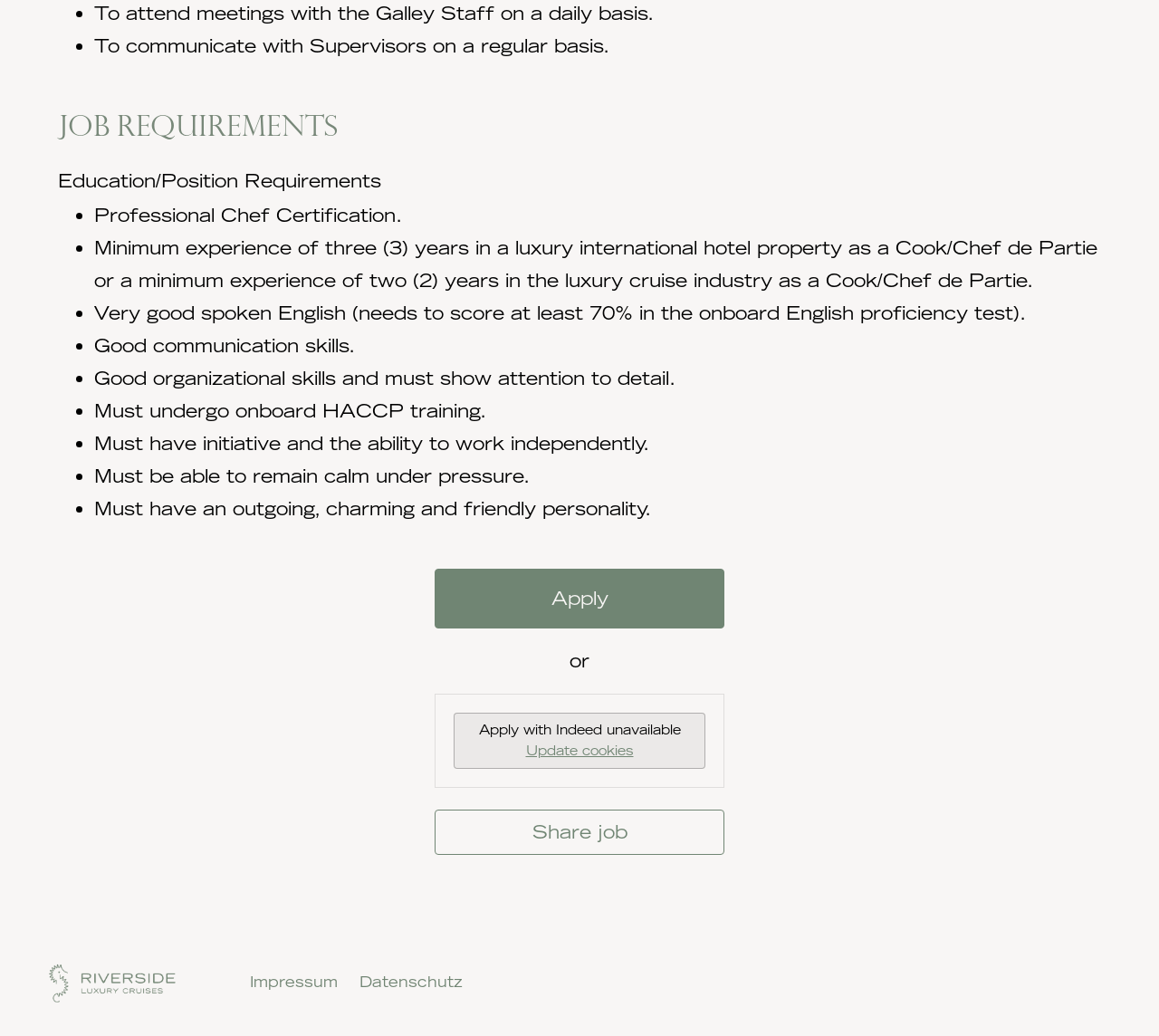Determine the bounding box coordinates for the HTML element mentioned in the following description: "Impressum". The coordinates should be a list of four floats ranging from 0 to 1, represented as [left, top, right, bottom].

[0.206, 0.93, 0.301, 0.965]